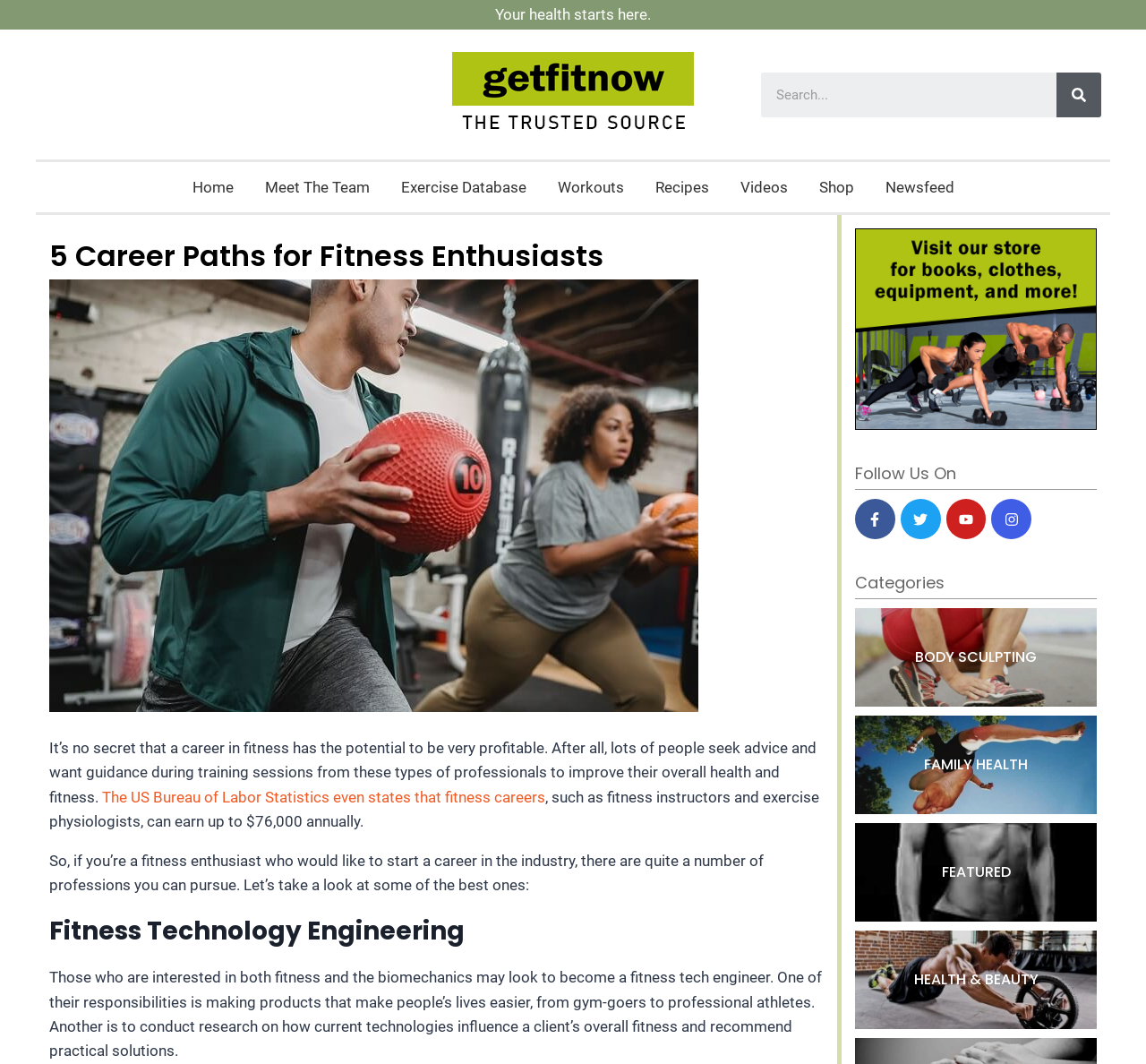Can you provide the bounding box coordinates for the element that should be clicked to implement the instruction: "follow on Facebook"?

[0.746, 0.469, 0.781, 0.507]